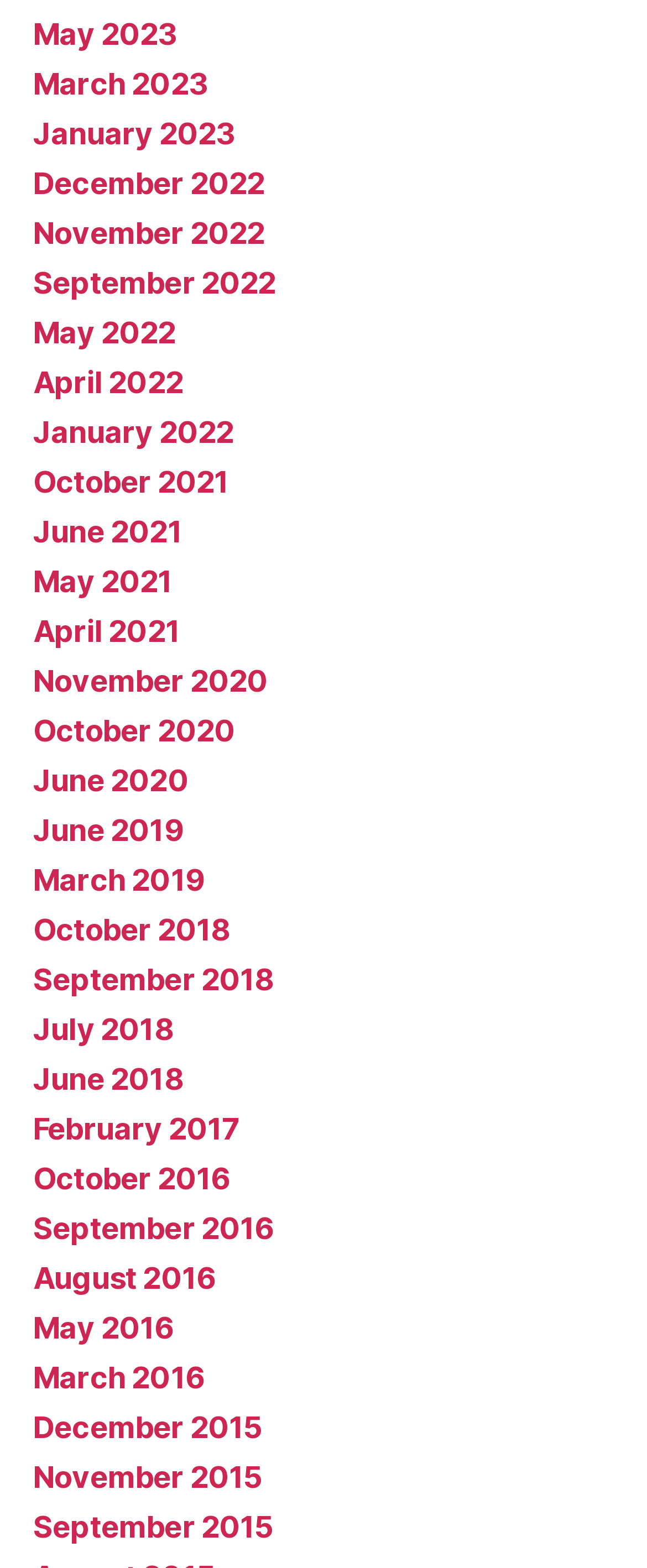Provide your answer to the question using just one word or phrase: What is the latest month available on this webpage?

May 2023